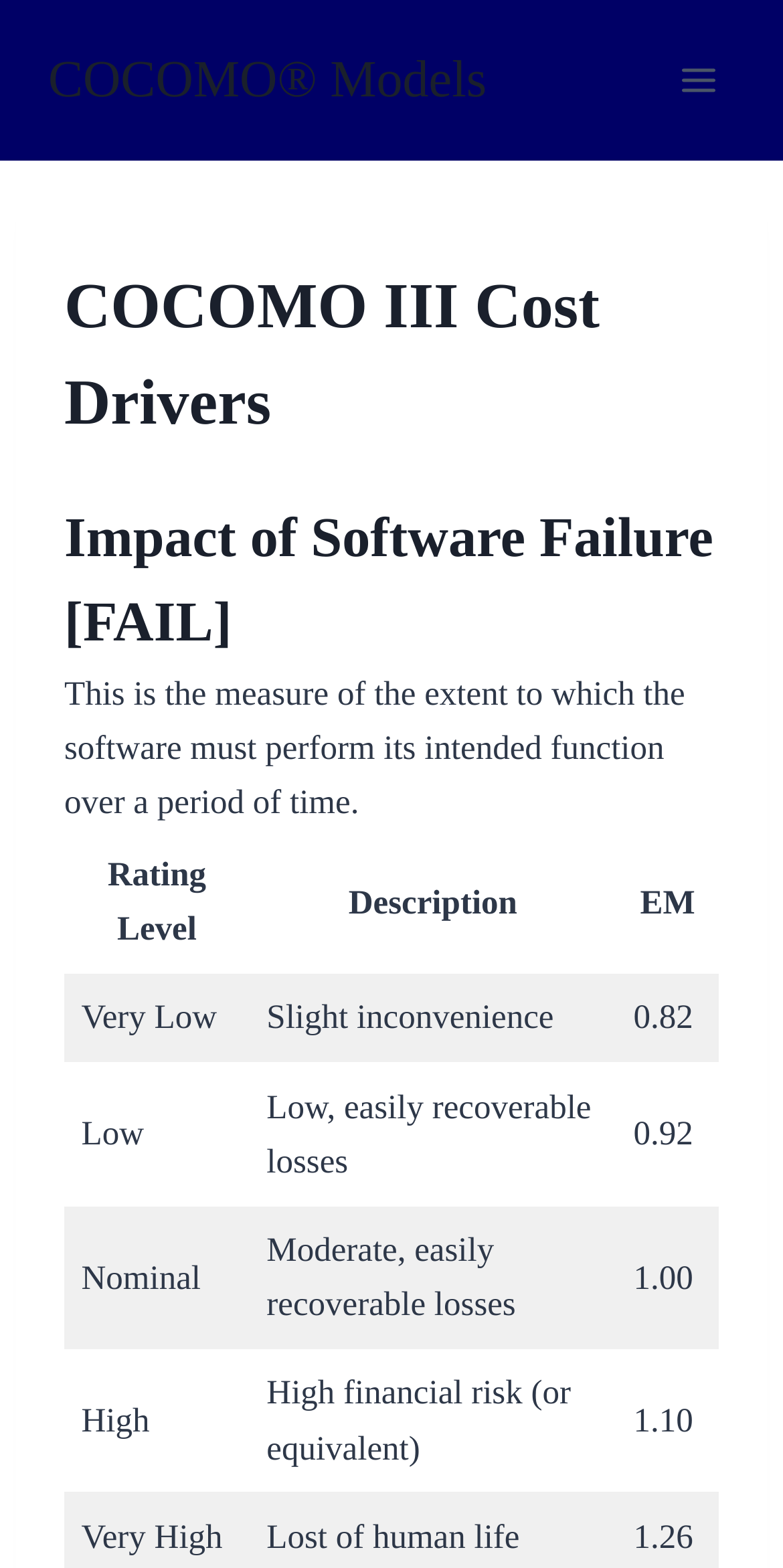How many columns are there in the table?
Provide a short answer using one word or a brief phrase based on the image.

3